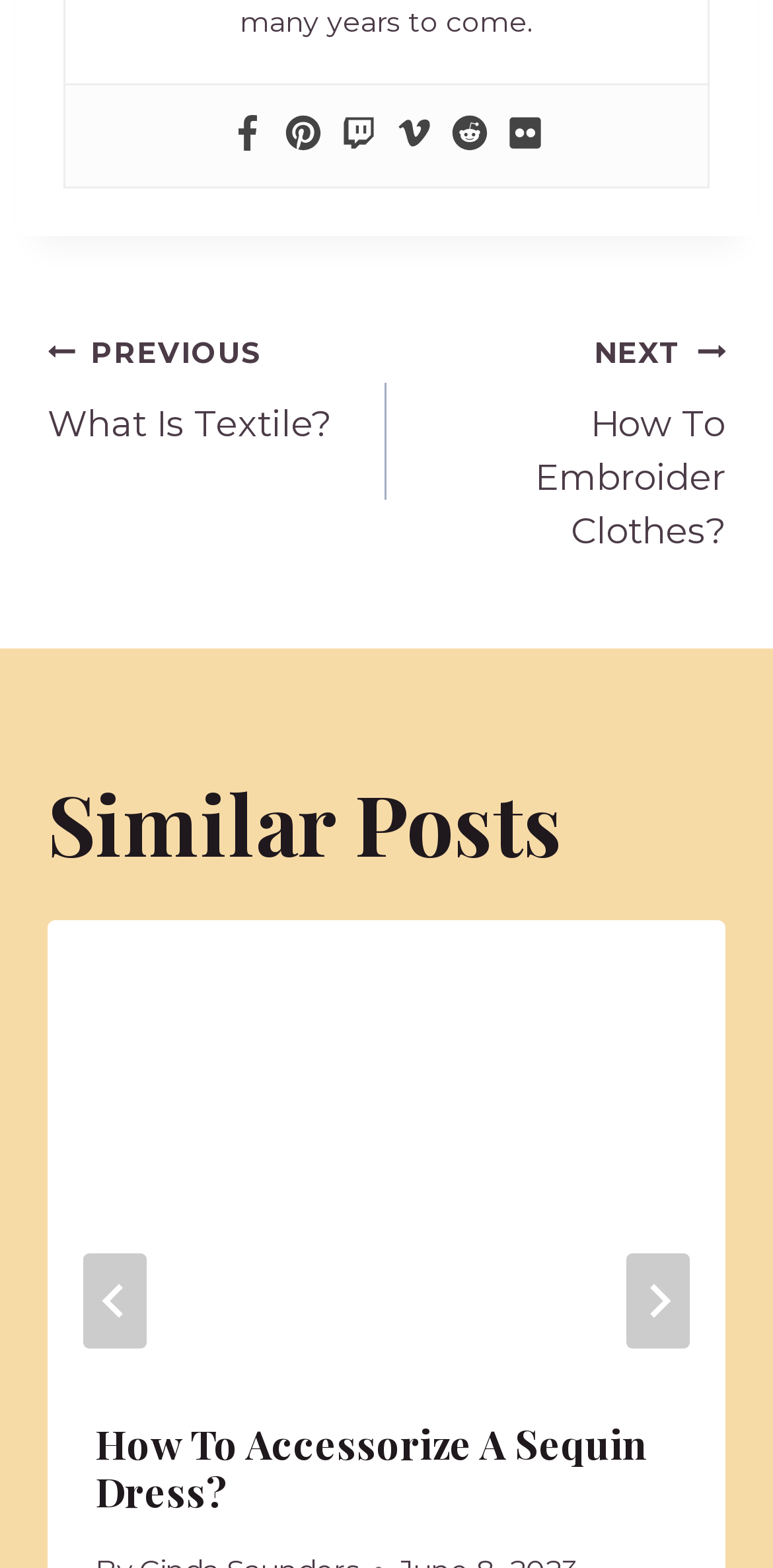What is the function of the 'Go to last slide' button?
Respond to the question with a single word or phrase according to the image.

To go to the last slide